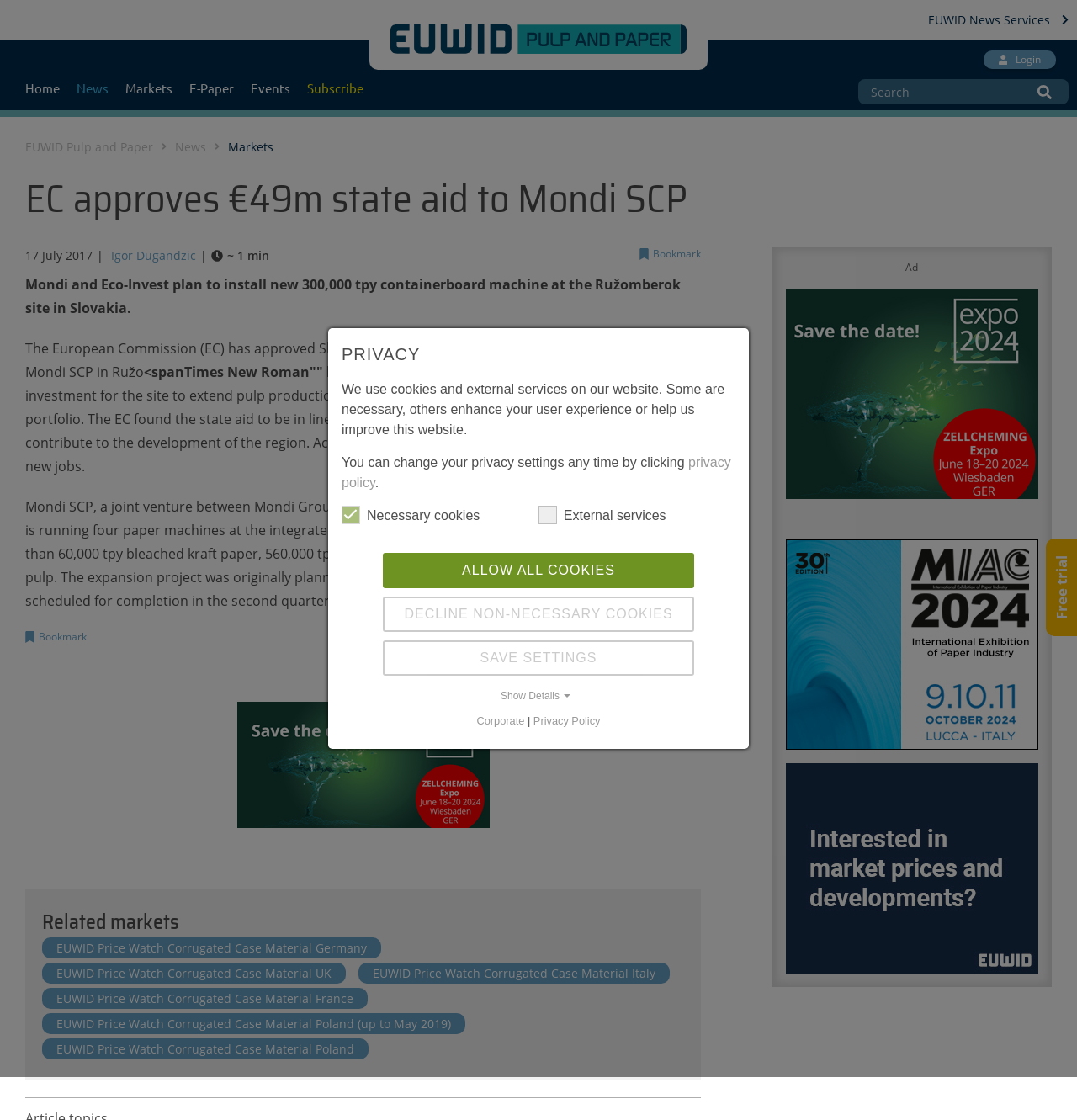Please extract the title of the webpage.

EC approves €49m state aid to Mondi SCP